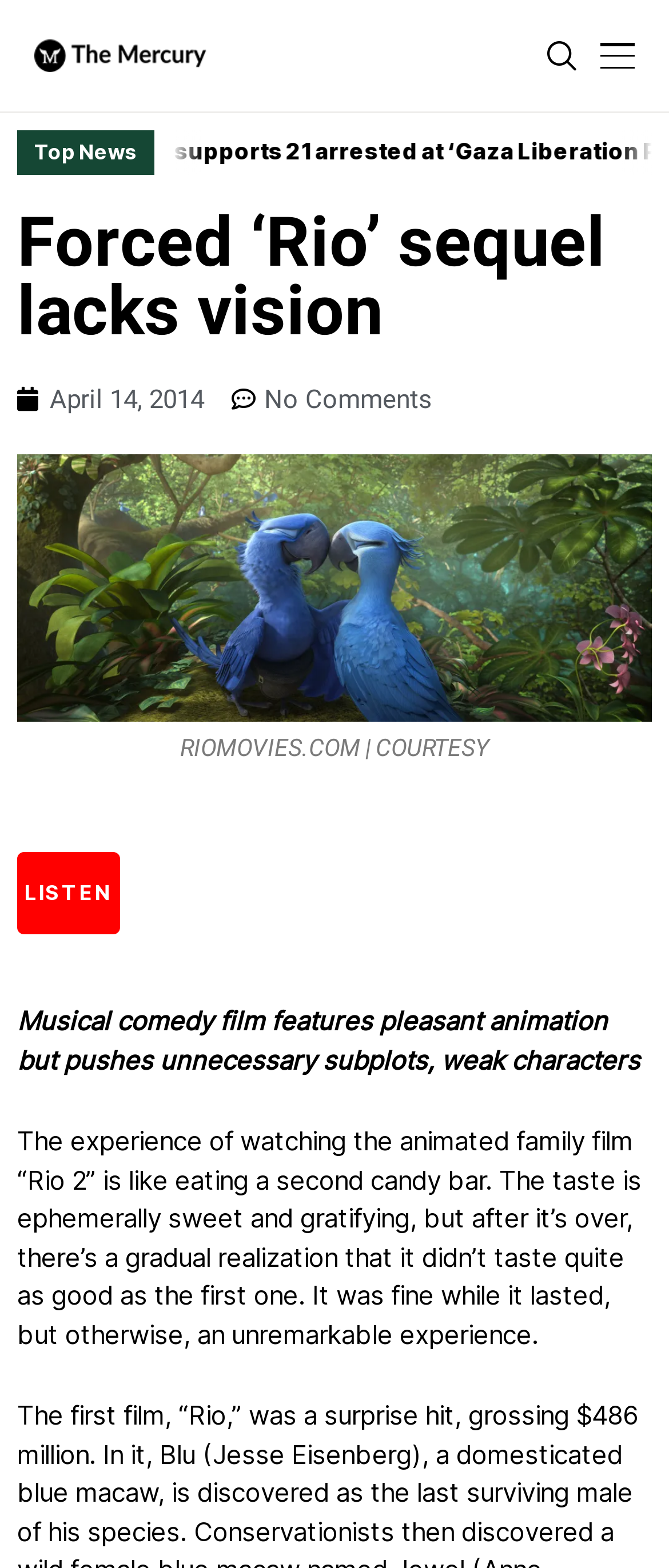Identify the headline of the webpage and generate its text content.

Forced ‘Rio’ sequel lacks vision